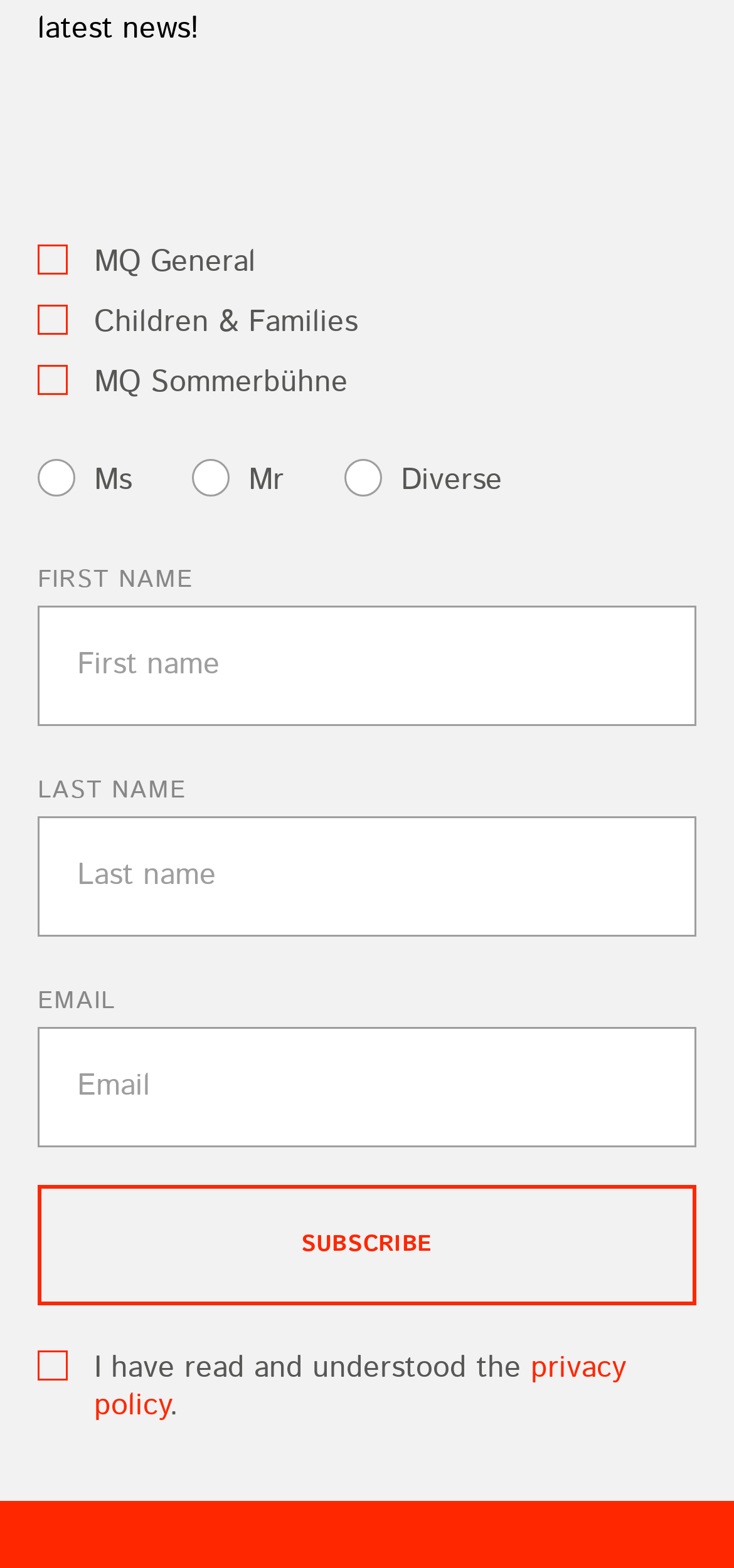Identify the bounding box for the element characterized by the following description: "subscribe".

[0.051, 0.755, 0.949, 0.832]